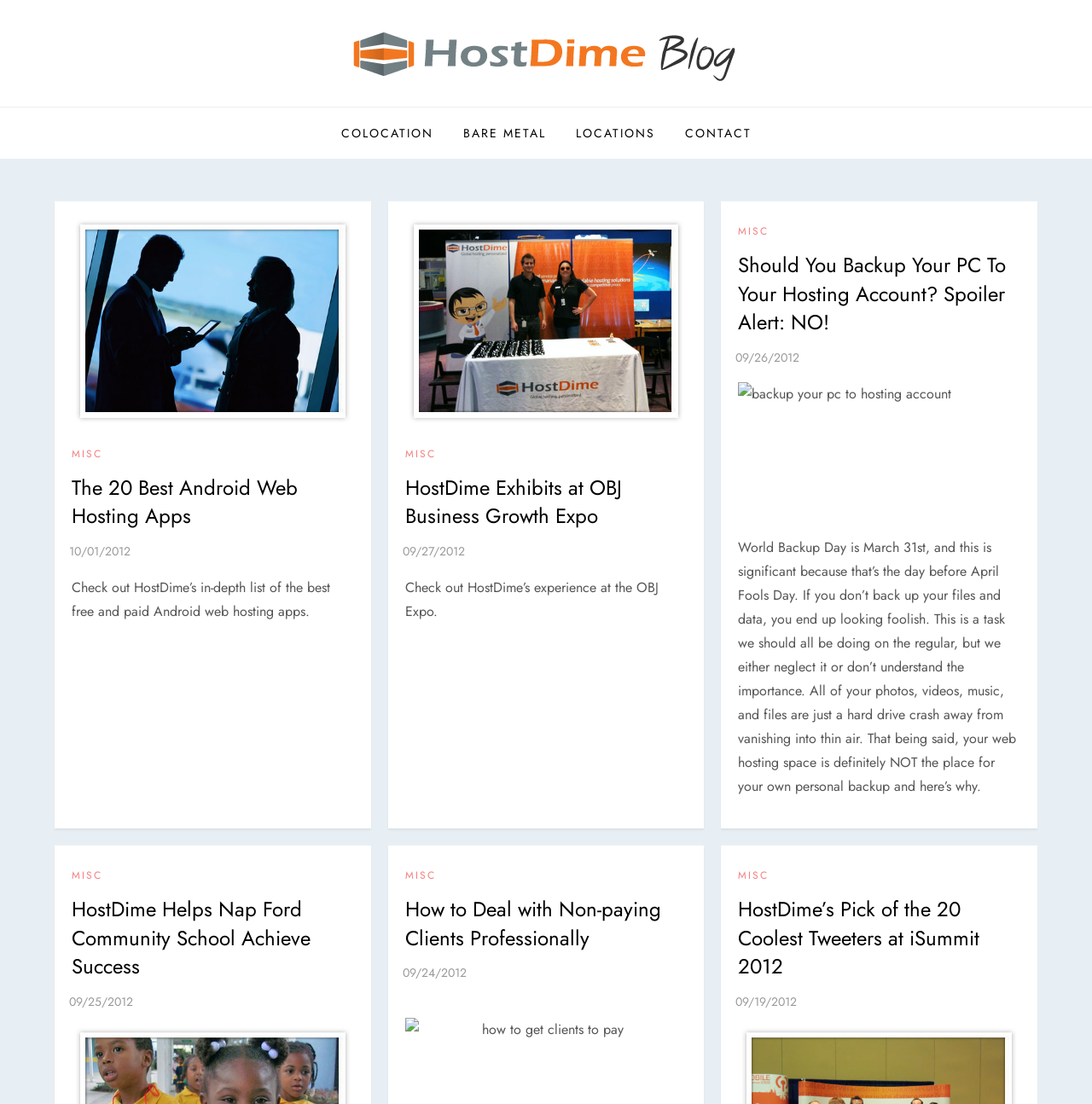Please mark the clickable region by giving the bounding box coordinates needed to complete this instruction: "Check out HostDime’s experience at the OBJ Expo".

[0.371, 0.523, 0.603, 0.562]